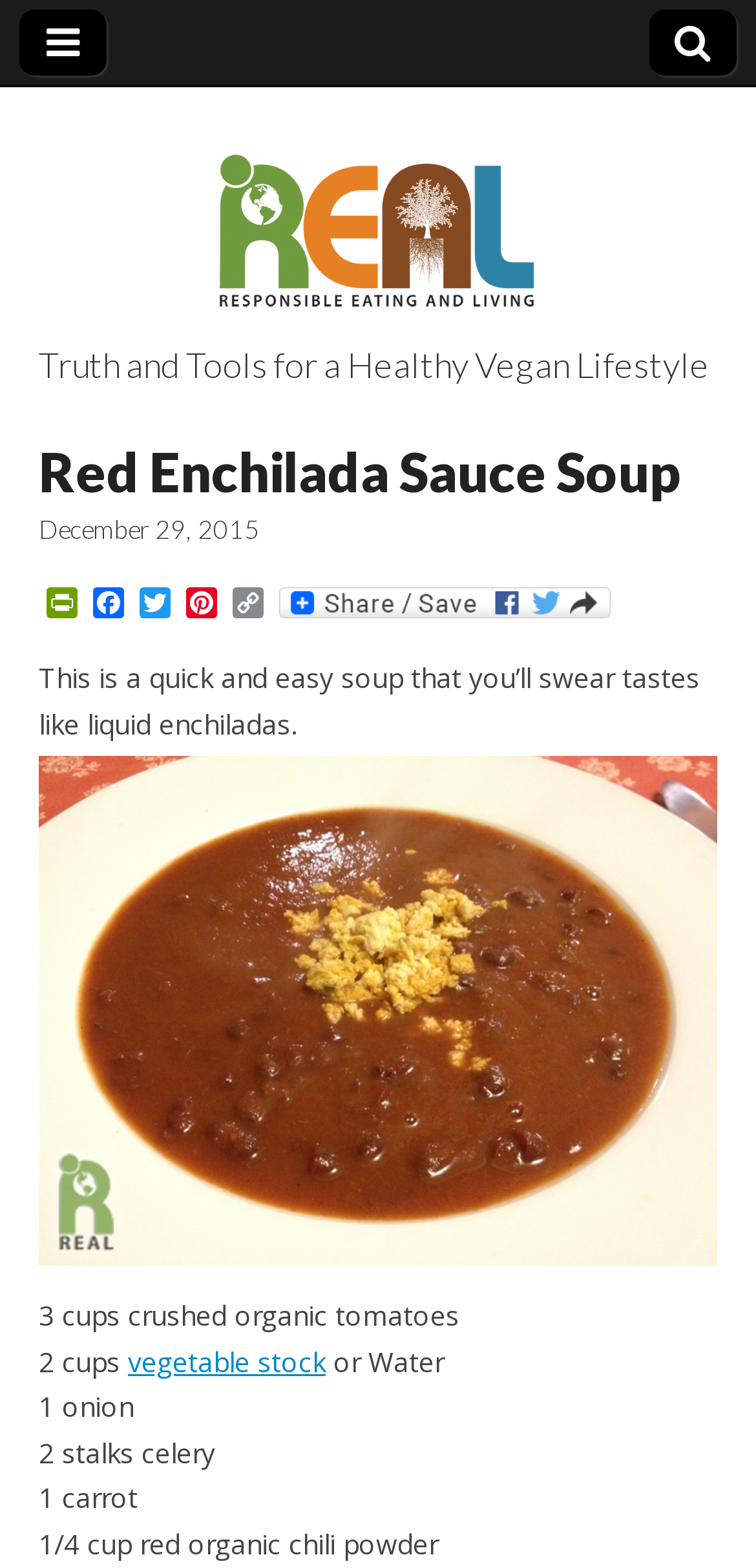Provide an in-depth caption for the elements present on the webpage.

This webpage is about a recipe for Red Enchilada Sauce Soup. At the top, there are three links: a Facebook icon on the left, a Twitter icon in the middle, and a Pinterest icon on the right. Below these icons, there is a header section with the title "Red Enchilada Sauce Soup" and the date "December 29, 2015". 

To the right of the title, there are several social media links, including PrintFriendly, Facebook, Twitter, Pinterest, Copy Link, and Share, accompanied by a Share icon. 

Below the header section, there is a brief introduction to the recipe, stating that it is a quick and easy soup that tastes like liquid enchiladas. 

On the right side of the introduction, there is a large image of the soup. 

The recipe itself is listed below the introduction, with ingredients including crushed organic tomatoes, vegetable stock or water, onion, celery, carrot, and red organic chili powder. Each ingredient is listed on a separate line, with the quantity specified.